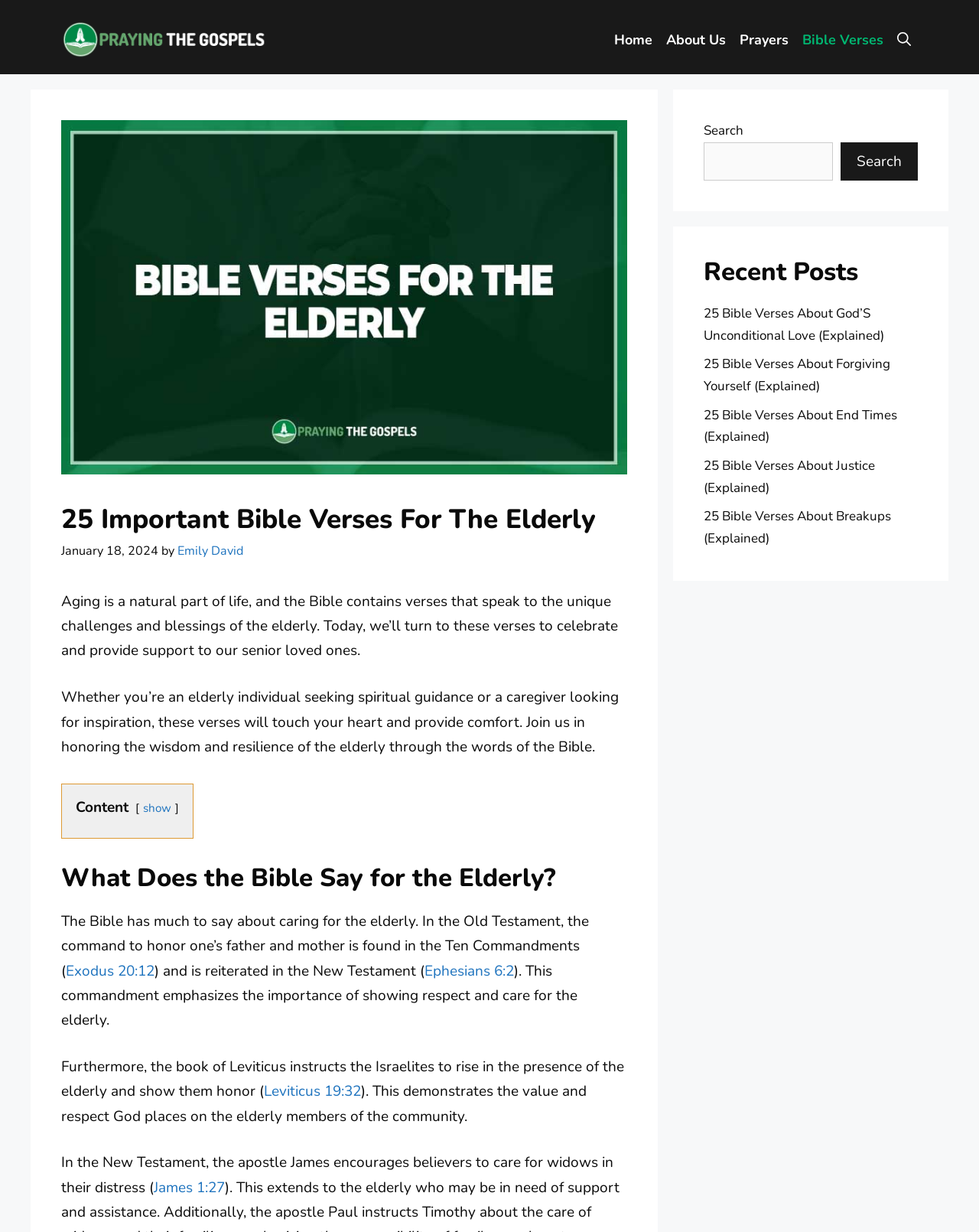Reply to the question below using a single word or brief phrase:
What is the date of the article?

January 18, 2024